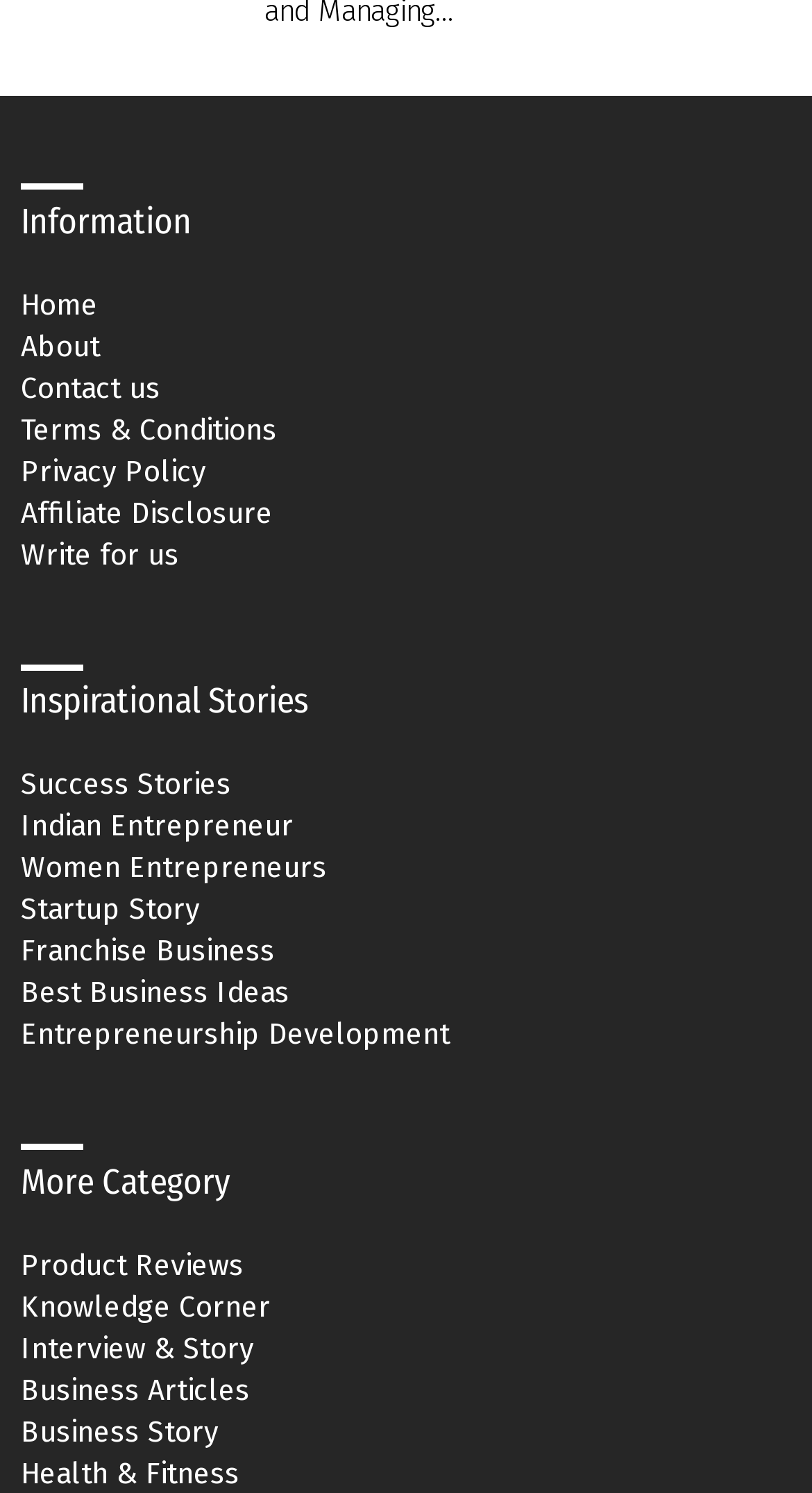Identify the bounding box coordinates for the region of the element that should be clicked to carry out the instruction: "go to home page". The bounding box coordinates should be four float numbers between 0 and 1, i.e., [left, top, right, bottom].

[0.026, 0.192, 0.974, 0.217]